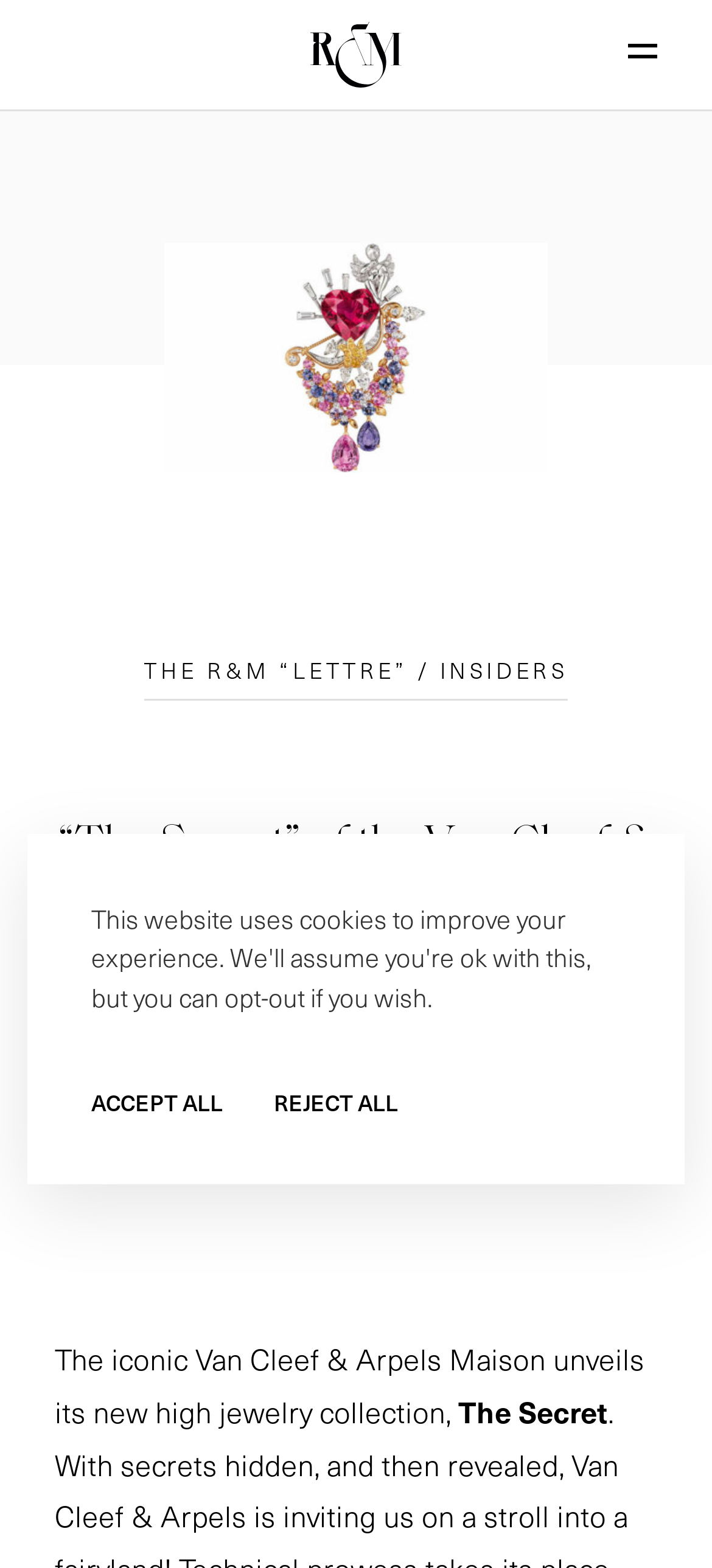Please determine the bounding box coordinates of the area that needs to be clicked to complete this task: 'Read the article about The Secret'. The coordinates must be four float numbers between 0 and 1, formatted as [left, top, right, bottom].

[0.077, 0.515, 0.923, 0.599]